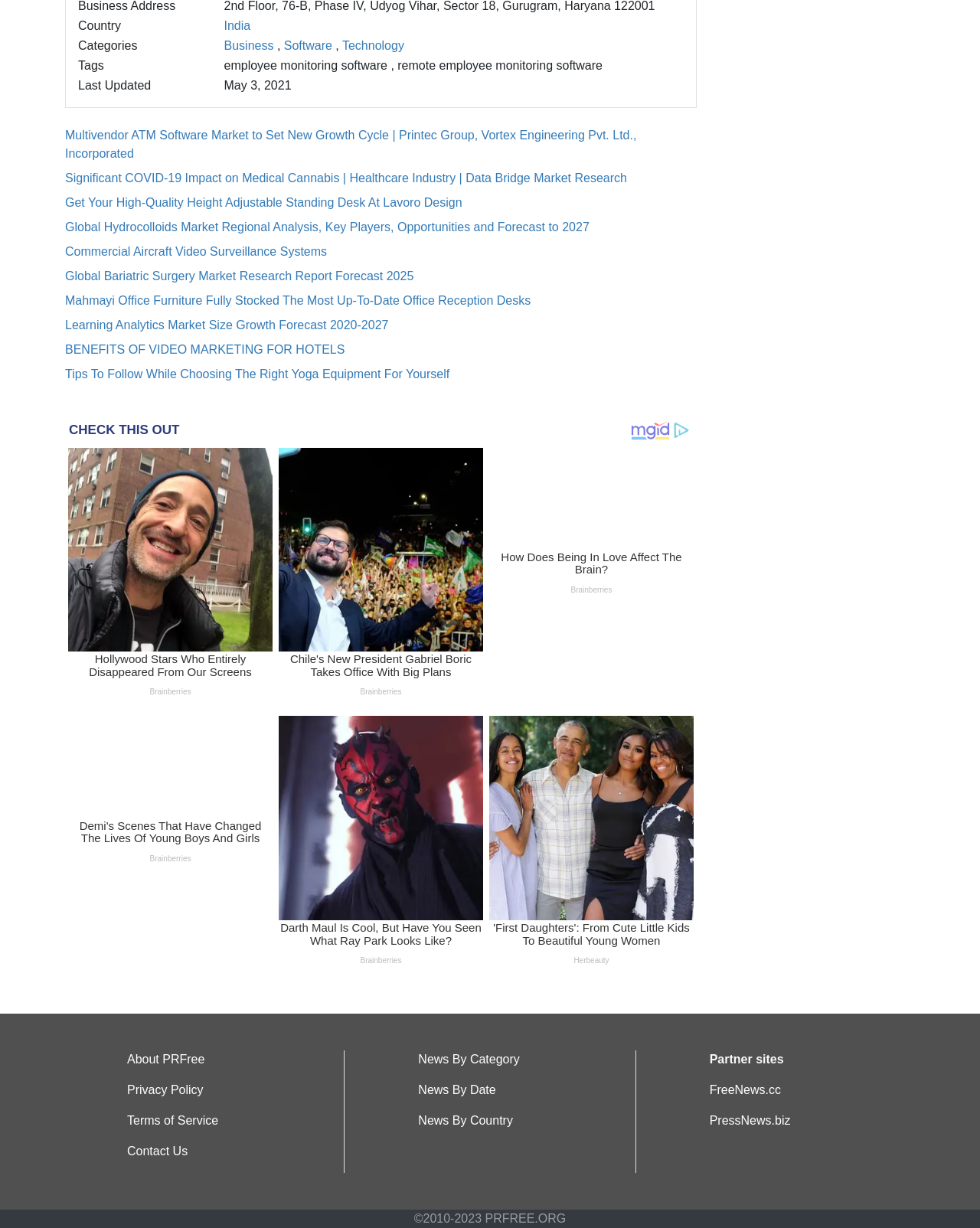Please provide a one-word or phrase answer to the question: 
What is the purpose of the website?

News aggregation